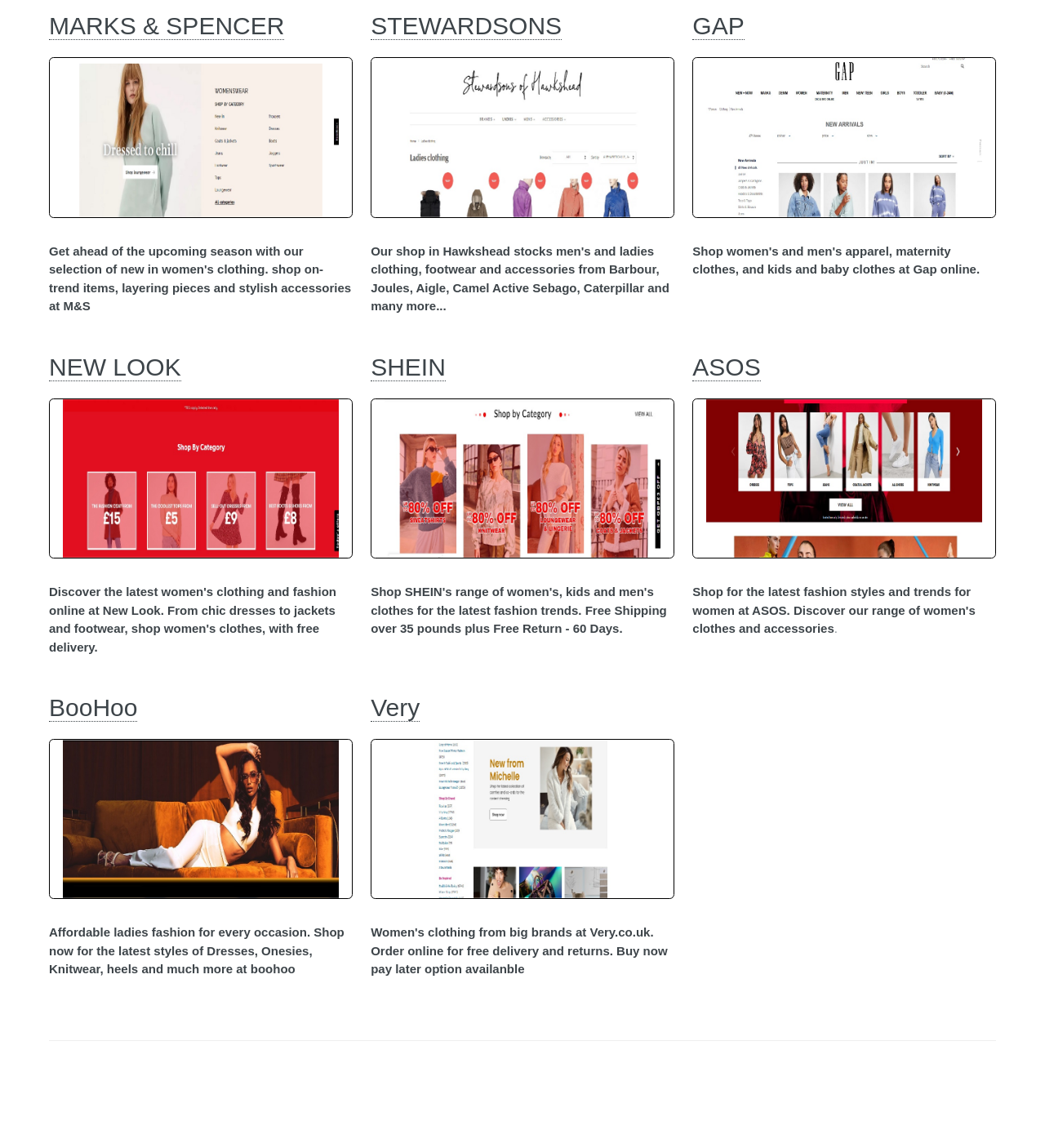Determine the bounding box of the UI component based on this description: "MARKS & SPENCER". The bounding box coordinates should be four float values between 0 and 1, i.e., [left, top, right, bottom].

[0.047, 0.011, 0.272, 0.035]